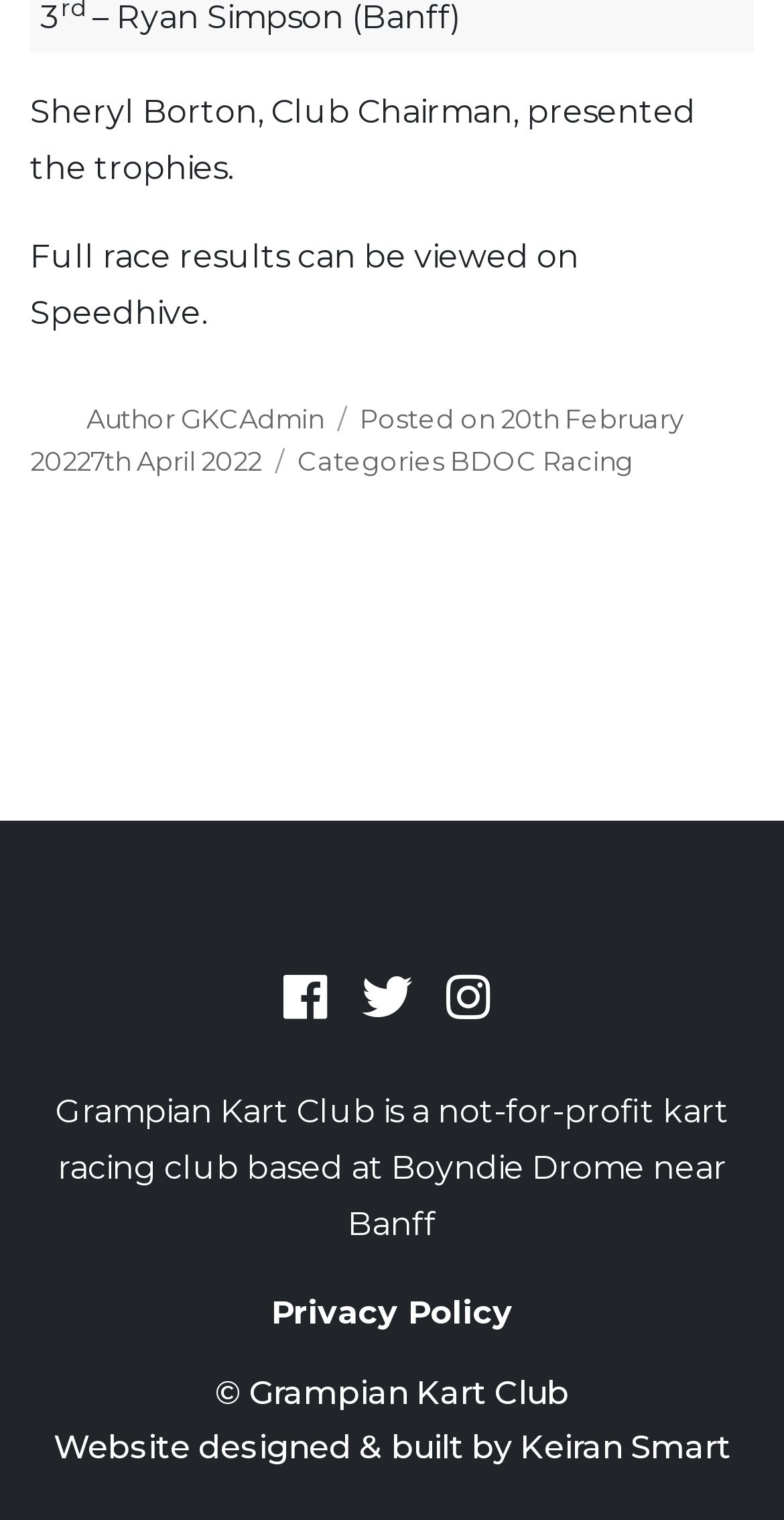Provide a one-word or brief phrase answer to the question:
What is the name of the kart racing club?

Grampian Kart Club